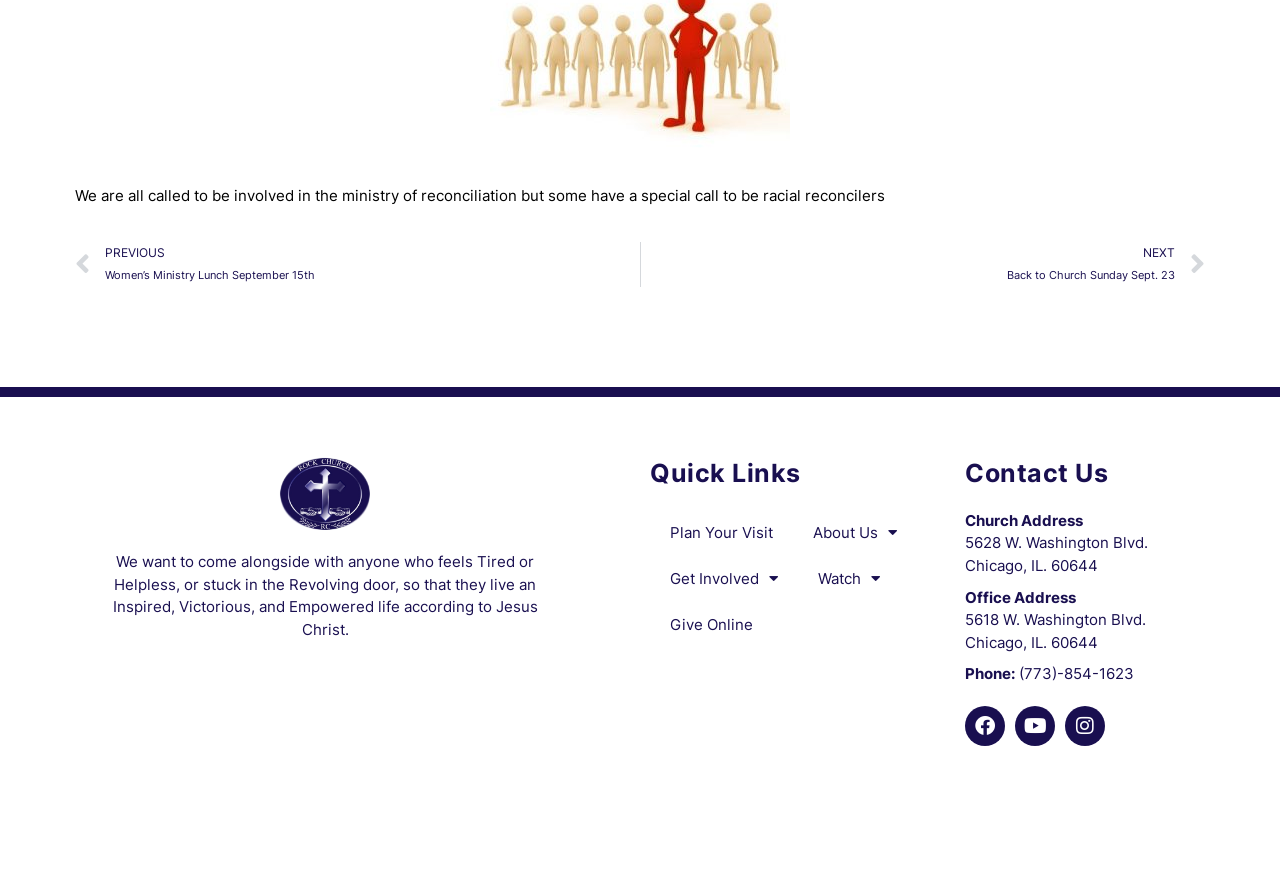Please specify the coordinates of the bounding box for the element that should be clicked to carry out this instruction: "Click on 'Prev' to go to the previous event". The coordinates must be four float numbers between 0 and 1, formatted as [left, top, right, bottom].

[0.059, 0.277, 0.5, 0.329]